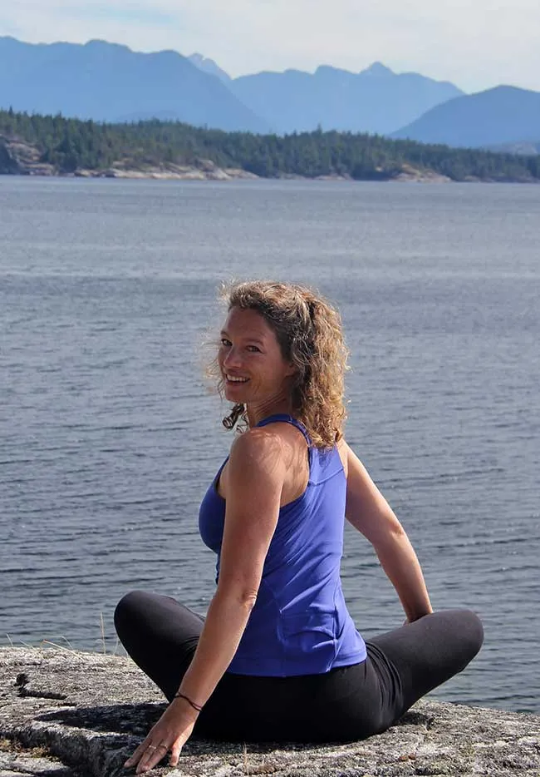Describe the image with as much detail as possible.

In a serene outdoor setting, a woman with curly hair, dressed in a blue tank top and black leggings, sits gracefully on a rock. She is positioned against a stunning backdrop of calm waters and distant mountainous landscapes. With a vibrant smile, she looks over her shoulder, embodying both warmth and confidence. This moment captures the essence of tranquility and connection with nature, reflecting her passion for yoga and movement. This image encapsulates a joyful moment of self-expression and harmony in a beautiful natural environment.